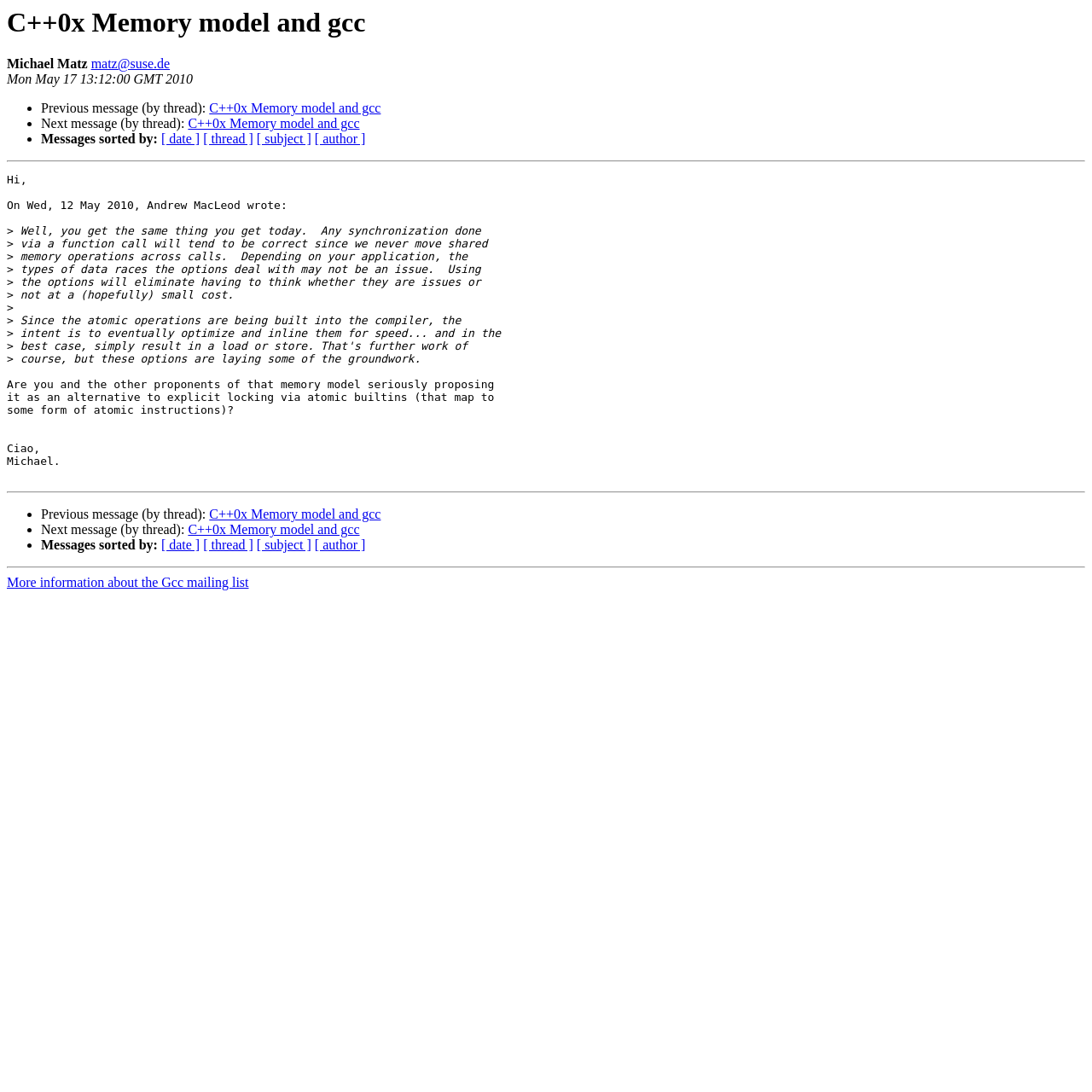Locate the bounding box coordinates of the area that needs to be clicked to fulfill the following instruction: "View next message". The coordinates should be in the format of four float numbers between 0 and 1, namely [left, top, right, bottom].

[0.172, 0.107, 0.329, 0.12]